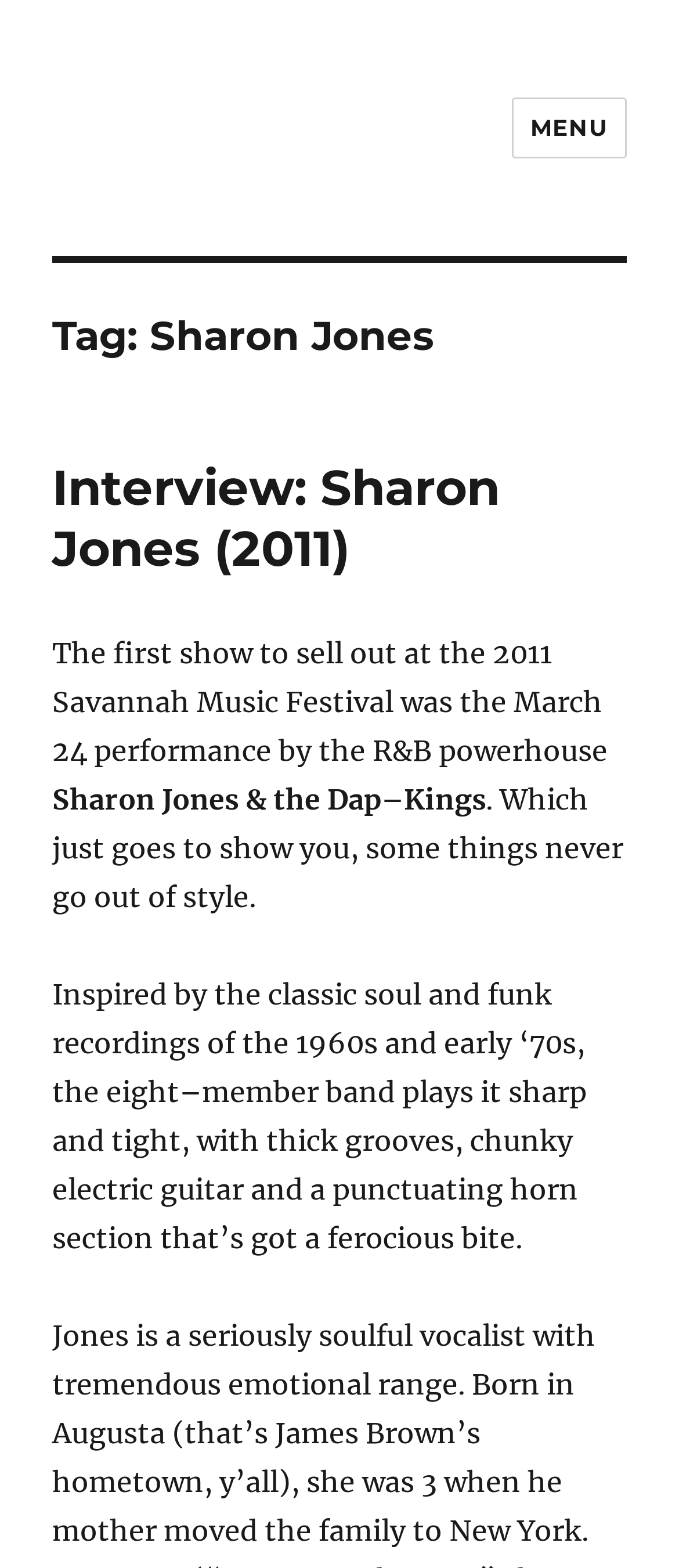What is the year of the interview mentioned?
Using the visual information, respond with a single word or phrase.

2011